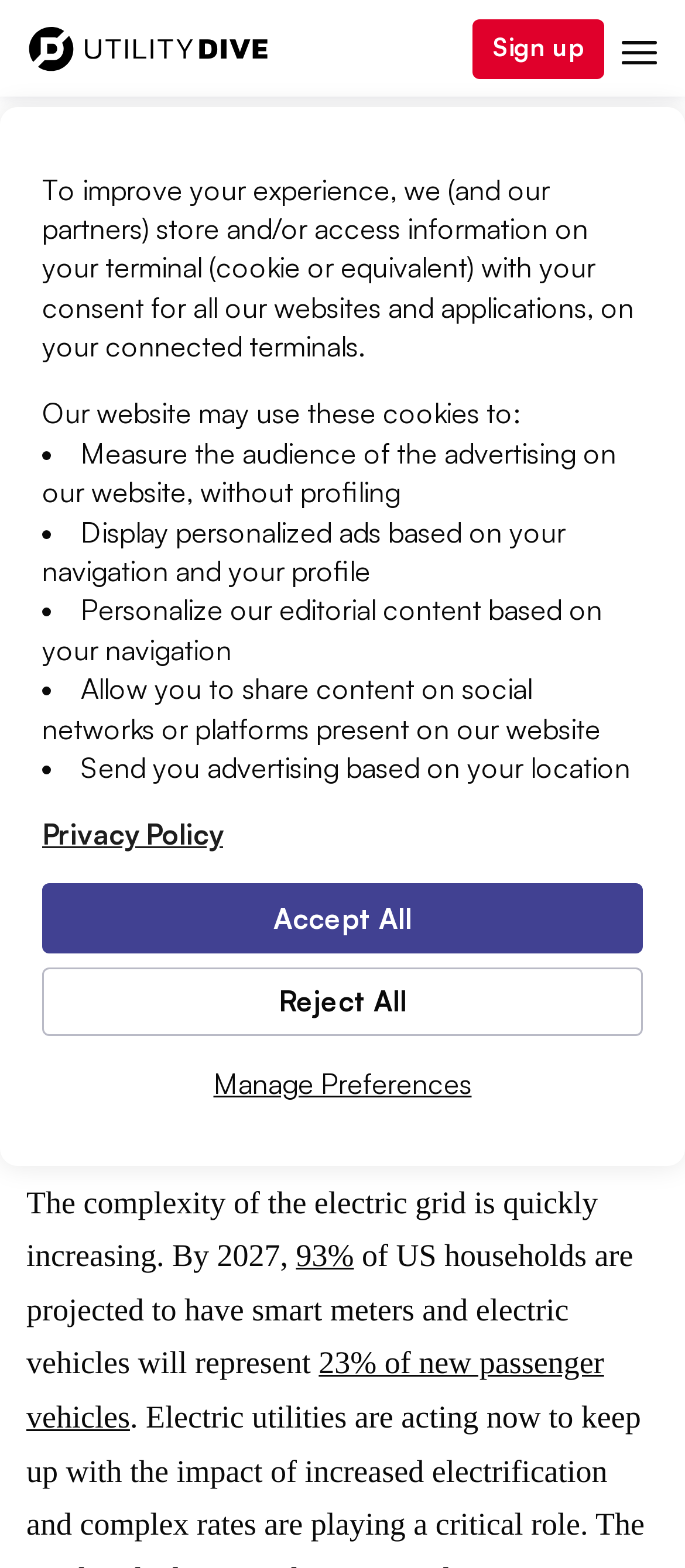Please find and report the bounding box coordinates of the element to click in order to perform the following action: "Click the 'Share article to Linkedin' link". The coordinates should be expressed as four float numbers between 0 and 1, in the format [left, top, right, bottom].

[0.008, 0.24, 0.115, 0.287]